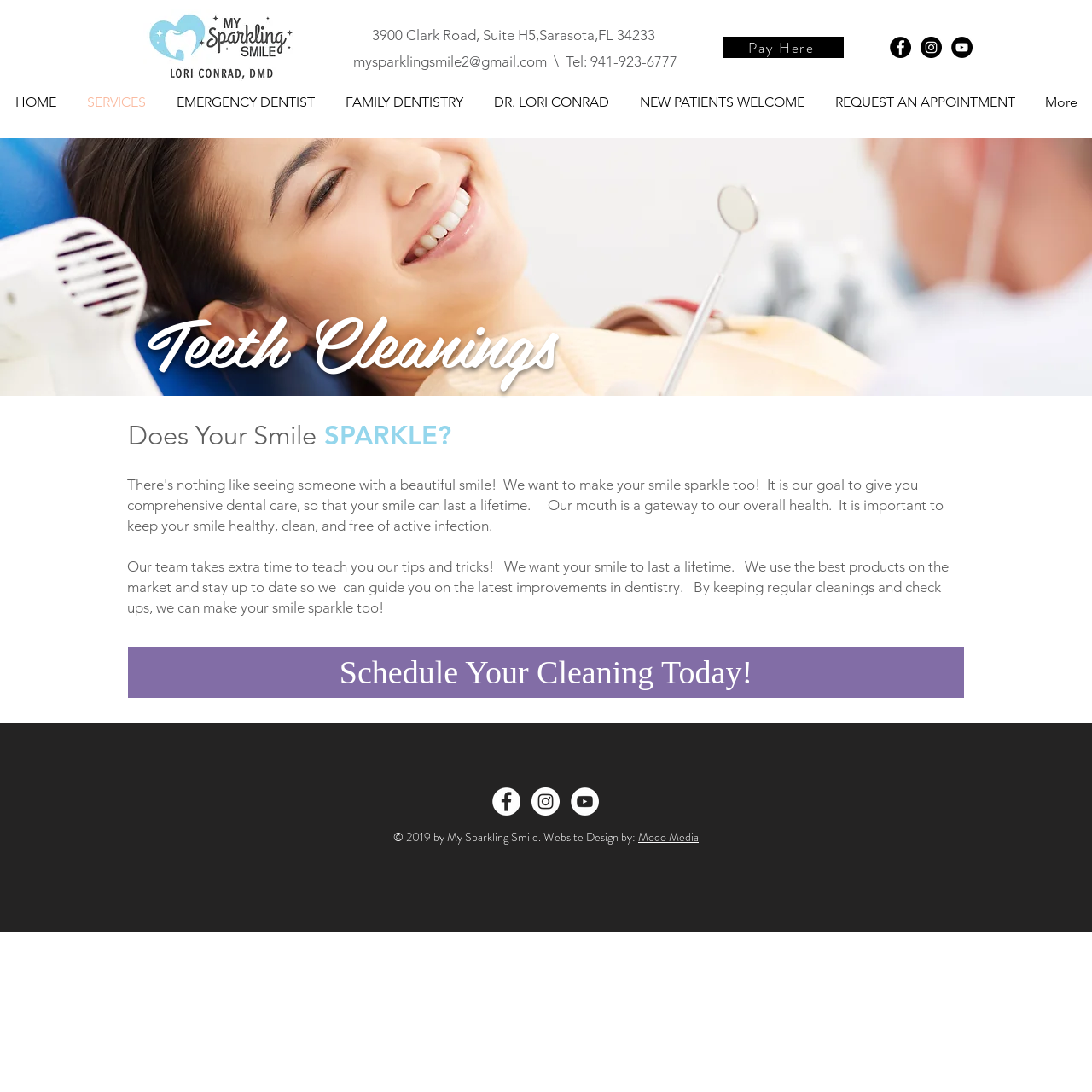Give the bounding box coordinates for the element described by: "Pay Here".

[0.662, 0.034, 0.773, 0.053]